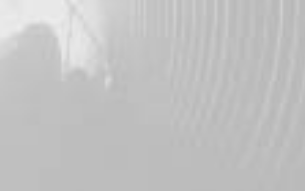Who provided the grant?
Refer to the image and respond with a one-word or short-phrase answer.

Law Foundation of BC and Ministry of Public Safety